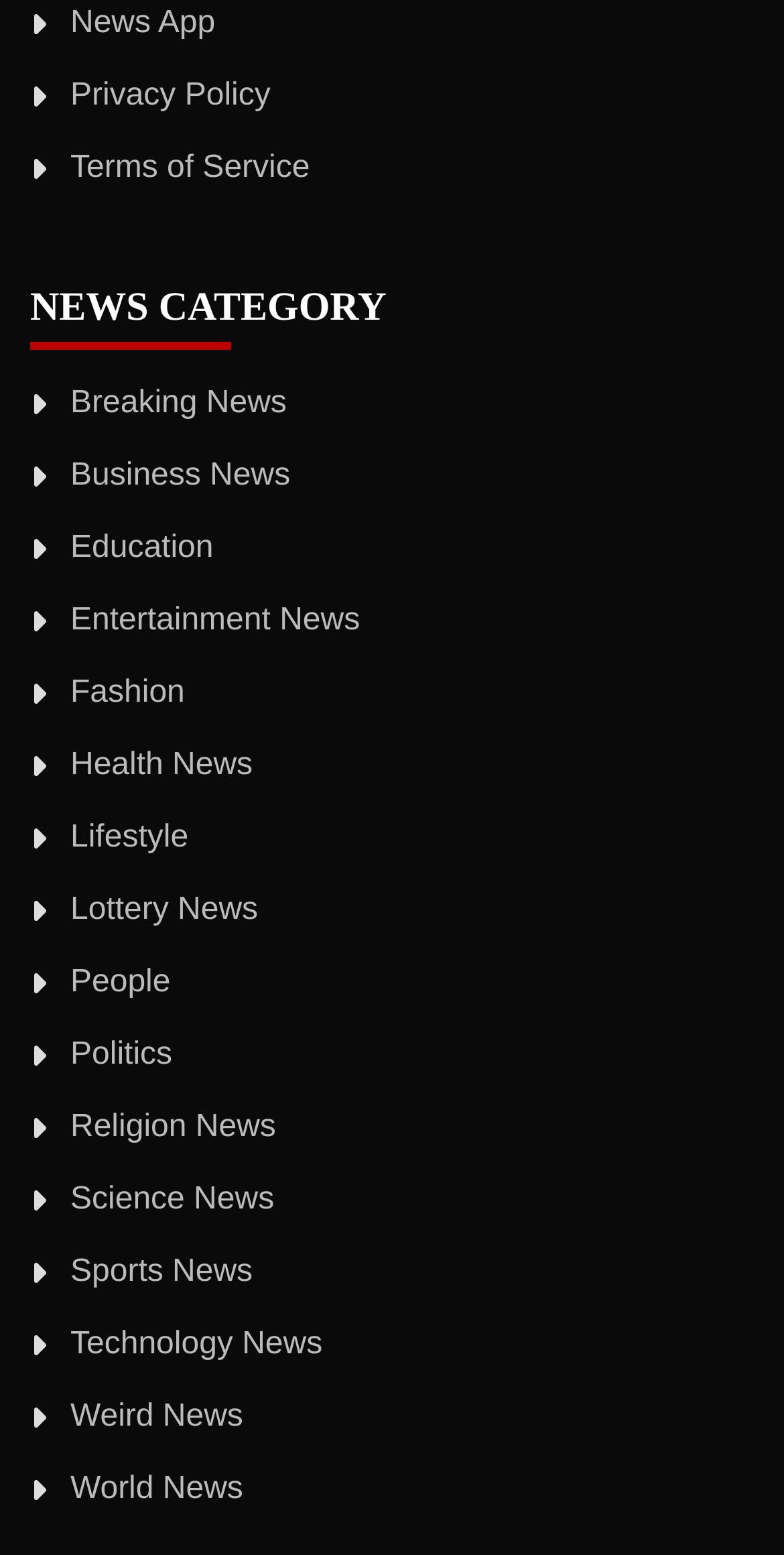Find the bounding box coordinates for the element that must be clicked to complete the instruction: "Read Education News". The coordinates should be four float numbers between 0 and 1, indicated as [left, top, right, bottom].

[0.09, 0.341, 0.272, 0.363]